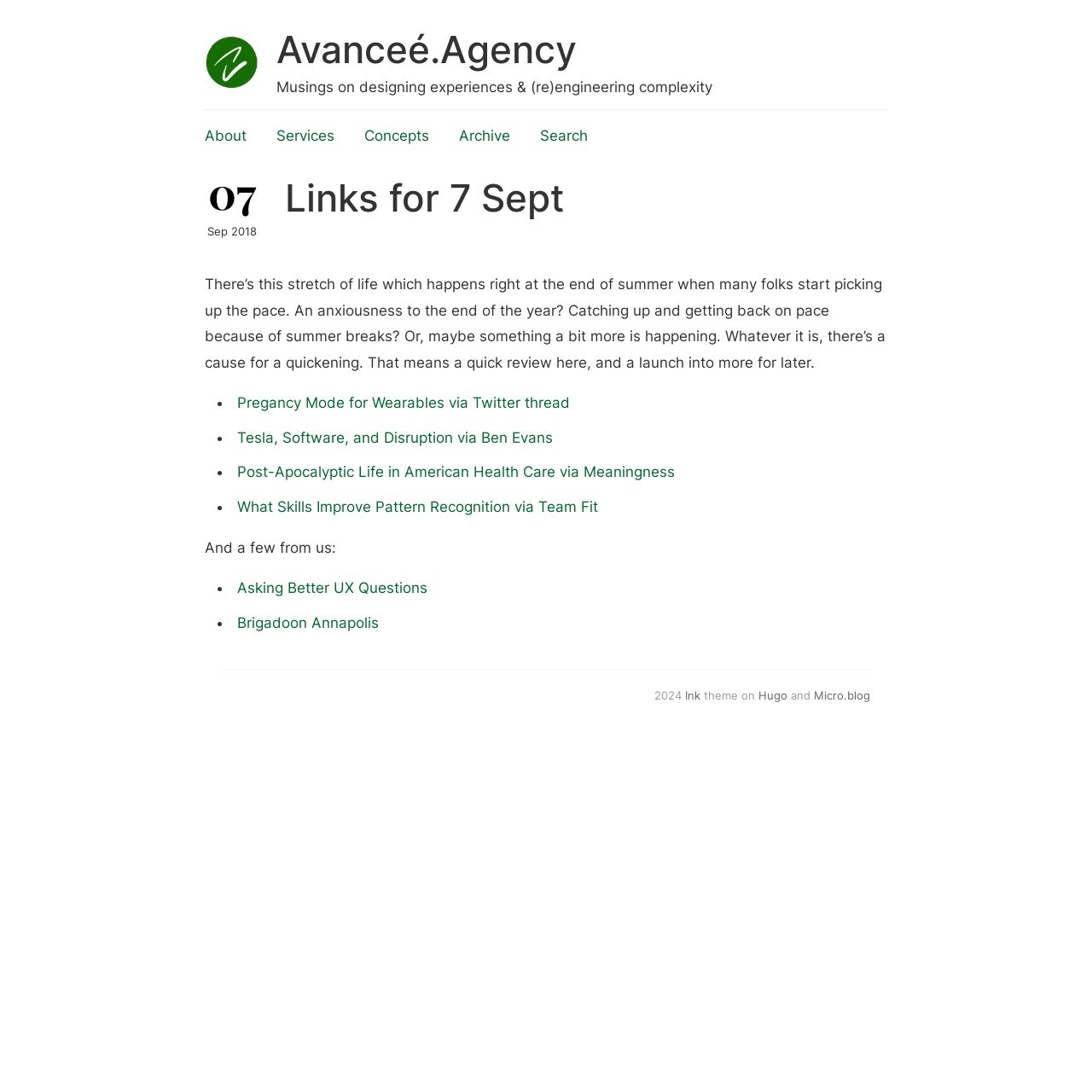Please determine the bounding box coordinates of the section I need to click to accomplish this instruction: "read Links for 7 Sept".

[0.261, 0.16, 0.516, 0.204]